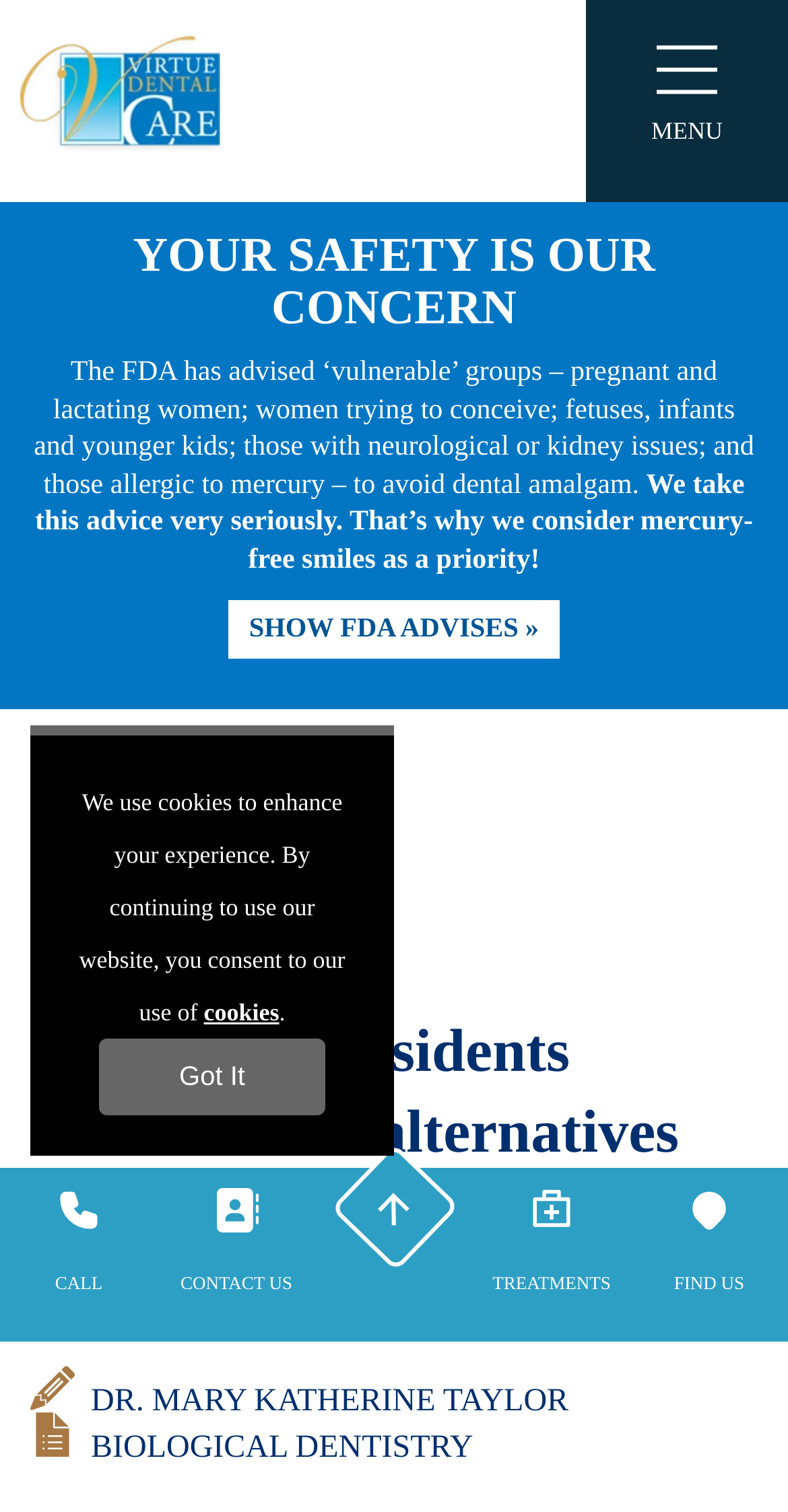Locate the bounding box of the UI element defined by this description: "Dental Implants". The coordinates should be given as four float numbers between 0 and 1, formatted as [left, top, right, bottom].

[0.0, 0.409, 0.8, 0.476]